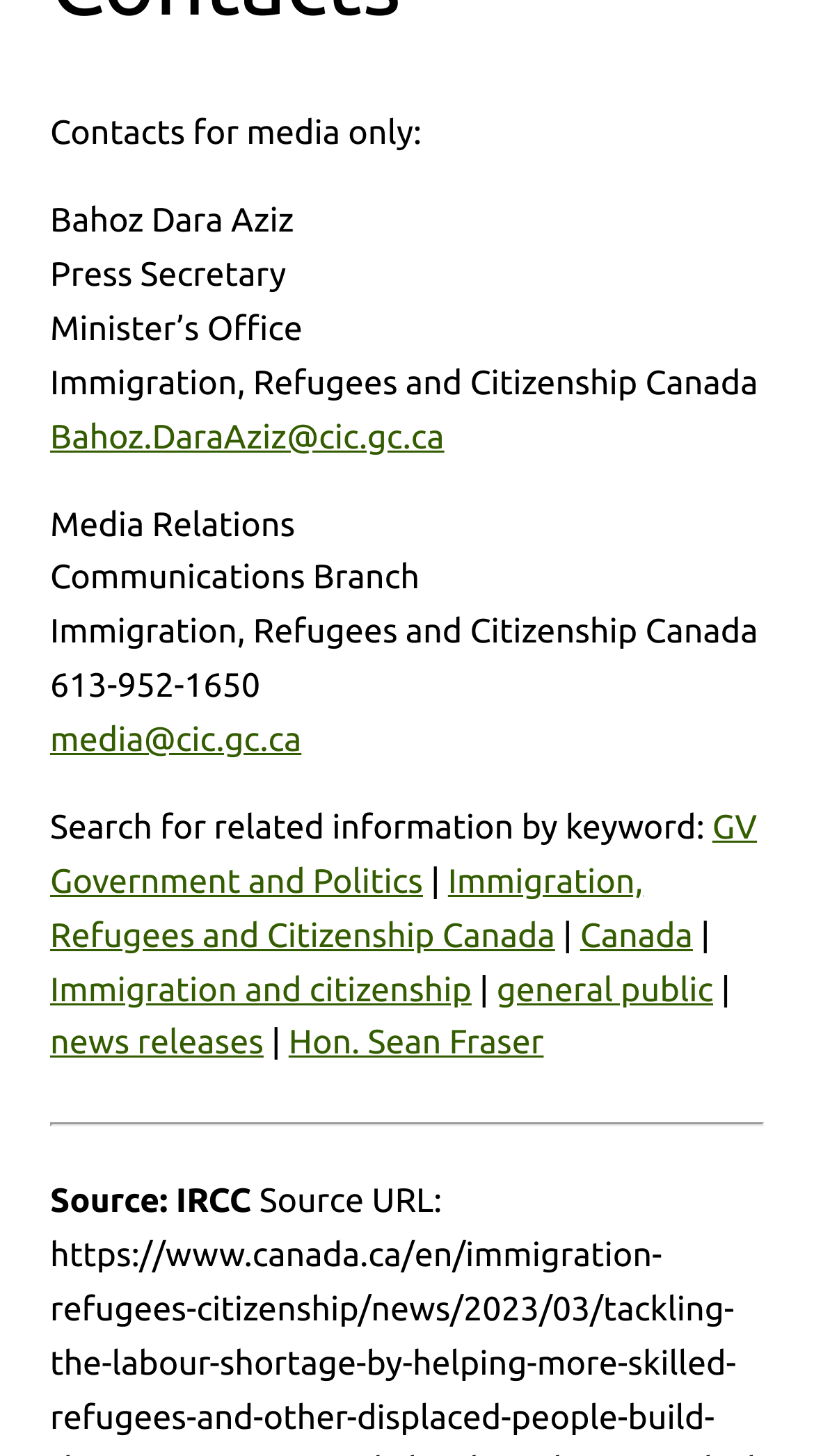Locate the bounding box coordinates of the UI element described by: "Bahoz.DaraAziz@cic.gc.ca". The bounding box coordinates should consist of four float numbers between 0 and 1, i.e., [left, top, right, bottom].

[0.062, 0.287, 0.546, 0.313]